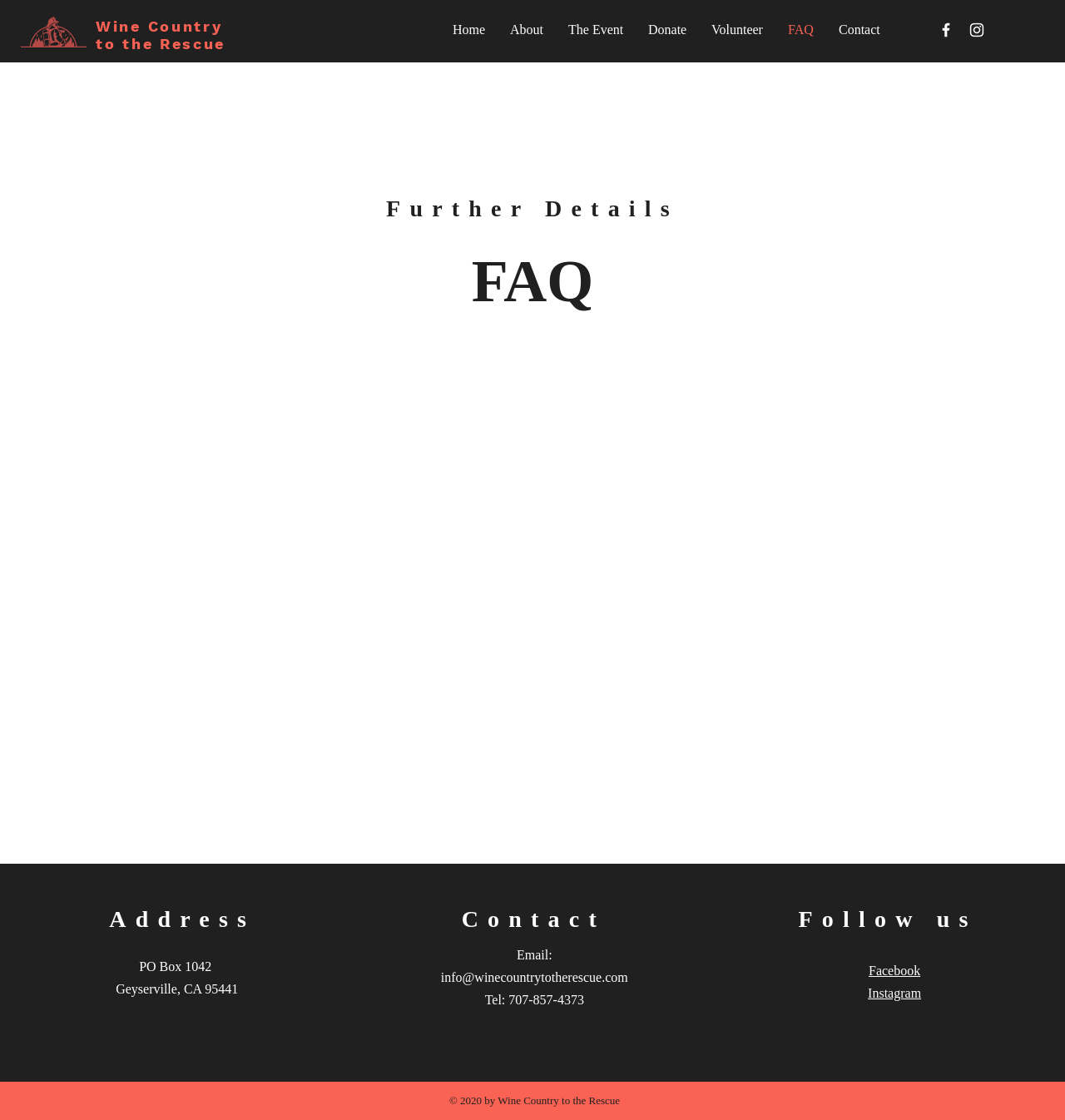Please specify the bounding box coordinates of the element that should be clicked to execute the given instruction: 'View the About page'. Ensure the coordinates are four float numbers between 0 and 1, expressed as [left, top, right, bottom].

[0.467, 0.01, 0.522, 0.043]